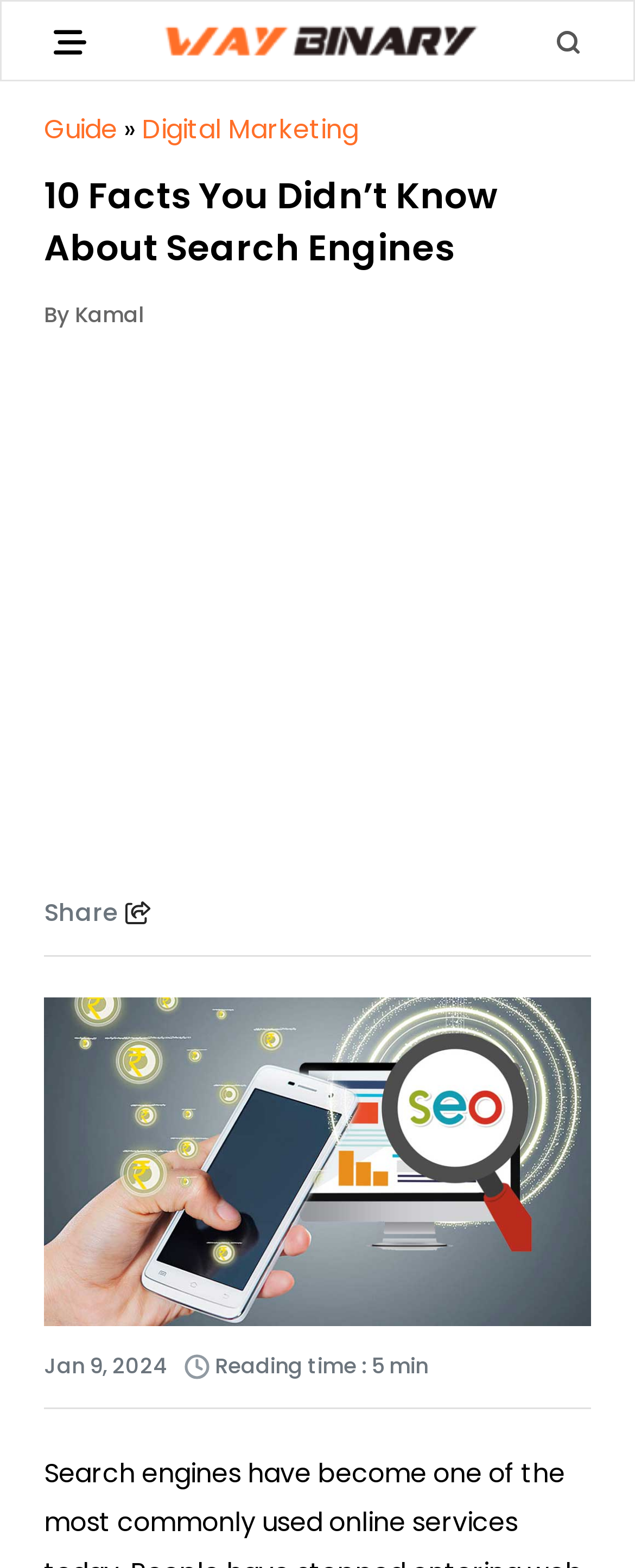Describe all the visual and textual components of the webpage comprehensively.

The webpage is about "10 Facts You Didn’t Know About Search Engines". At the top left, there is a logo link, accompanied by a small image. On the top right, there are two small images. Below the logo, there is a navigation menu with links to "Guide", "Digital Marketing", and a separator symbol. 

The main title "10 Facts You Didn’t Know About Search Engines" is a heading that spans almost the entire width of the page. Below the title, the author's name "By Kamal" is mentioned. 

An advertisement iframe takes up the majority of the page's width, situated below the author's name. 

On the left side, there are several elements, including a "Share" text, a small image, a large image related to search engines, a date "Jan 9, 2024", another small image, and a text indicating the reading time of 5 minutes.